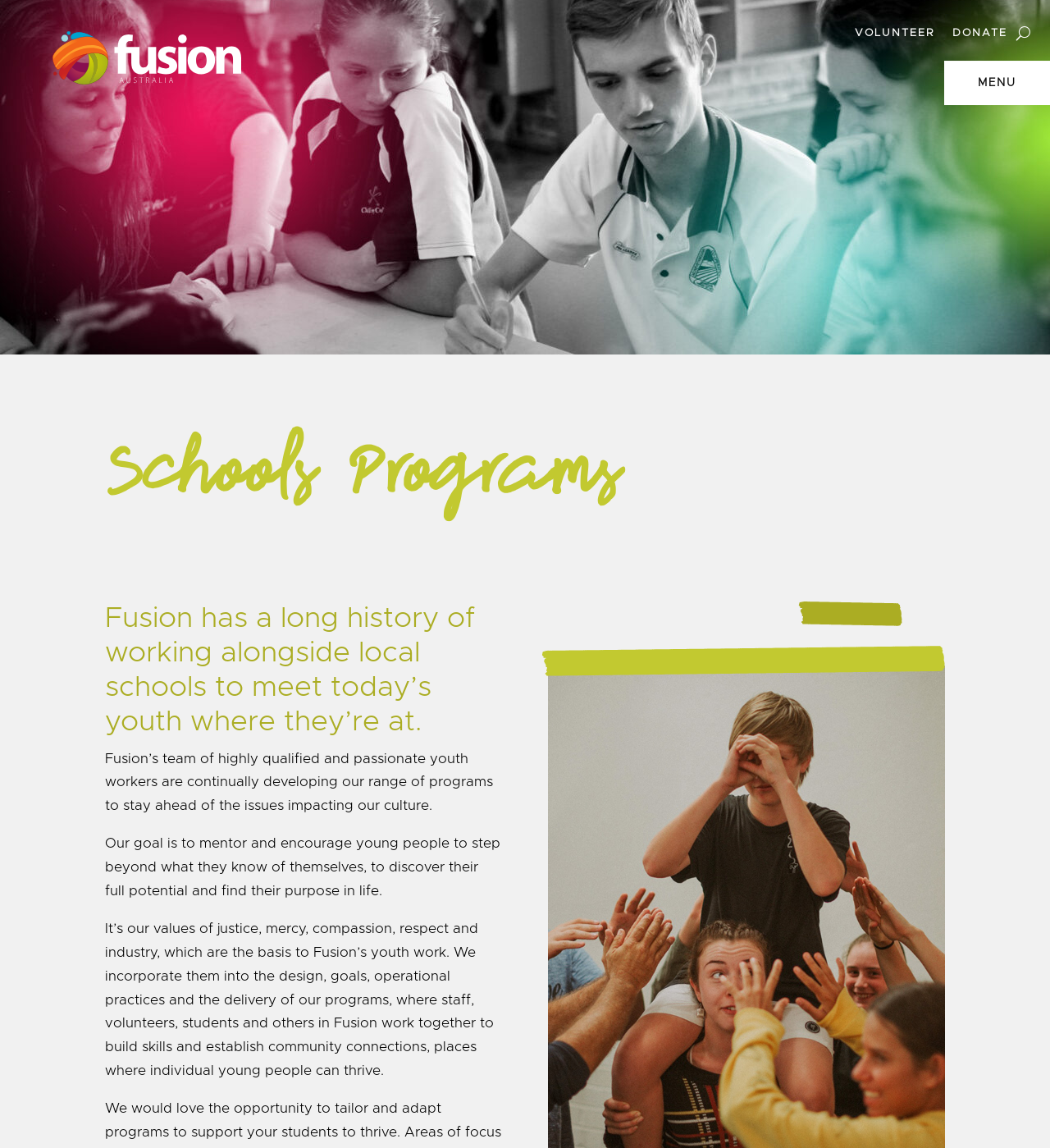Respond to the question with just a single word or phrase: 
What is shown in the image on the webpage?

Unknown